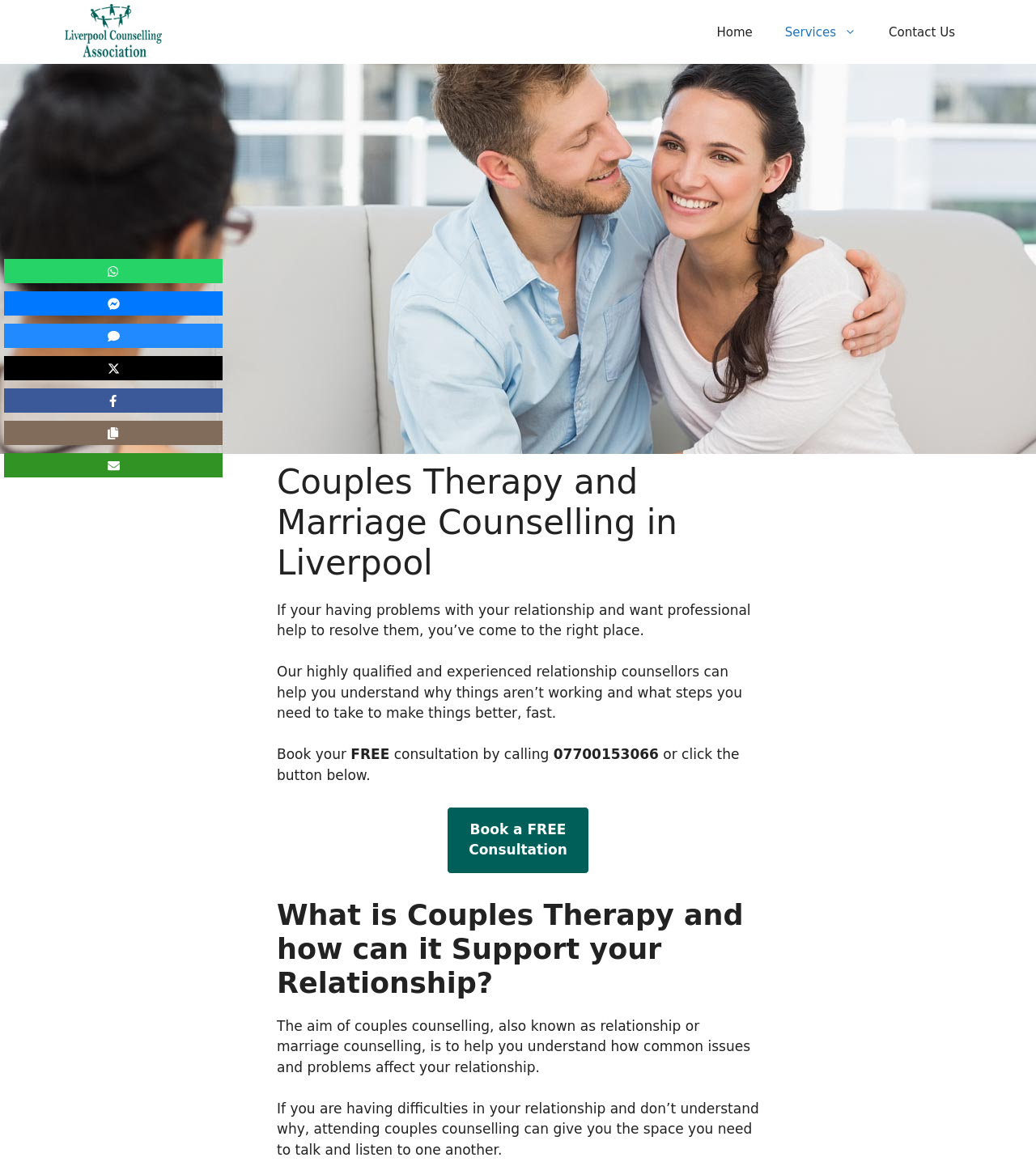Respond to the following question using a concise word or phrase: 
What is the purpose of couples therapy?

To resolve relationship issues